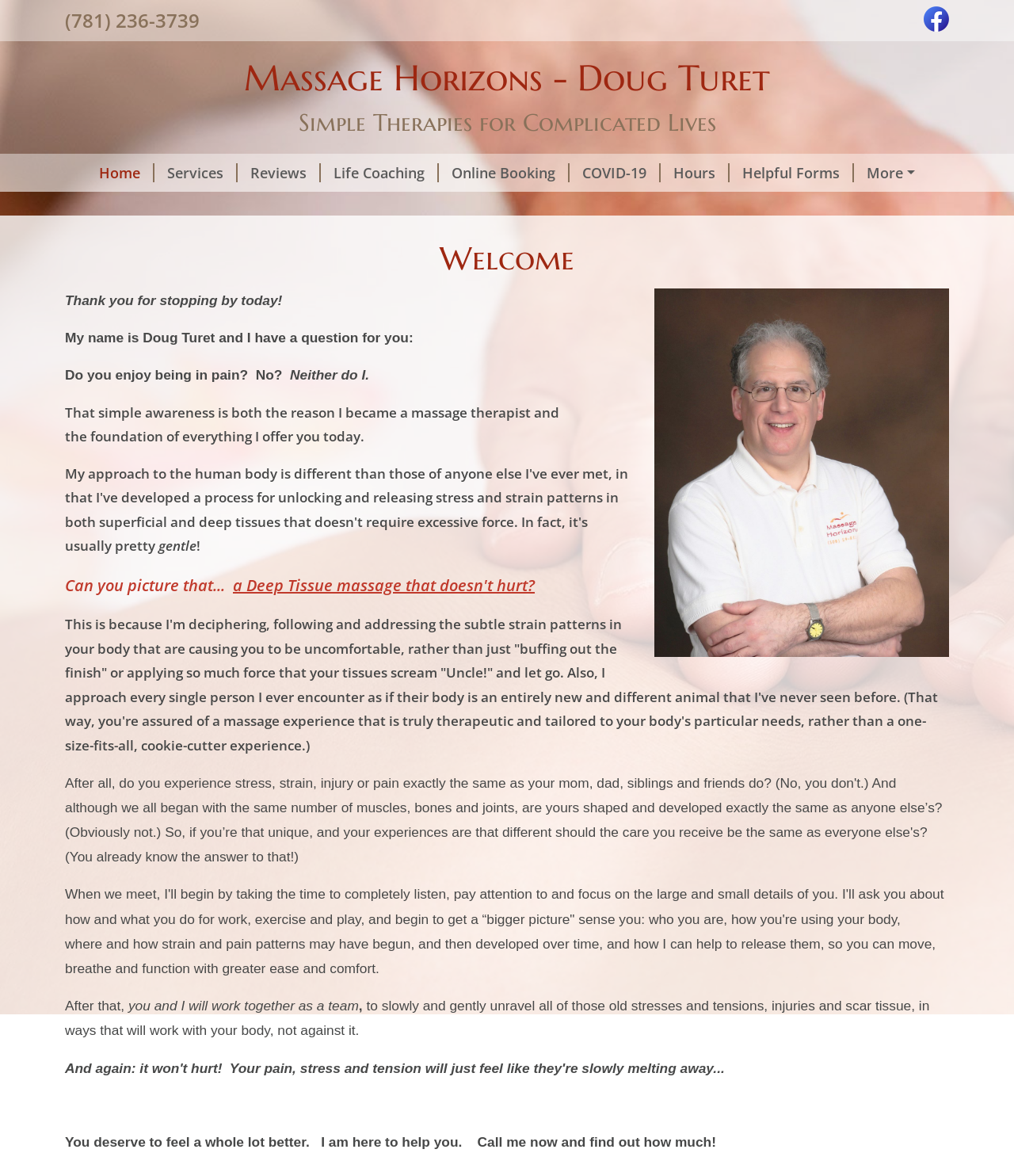Find the bounding box coordinates of the element to click in order to complete this instruction: "Book online". The bounding box coordinates must be four float numbers between 0 and 1, denoted as [left, top, right, bottom].

[0.494, 0.133, 0.623, 0.161]